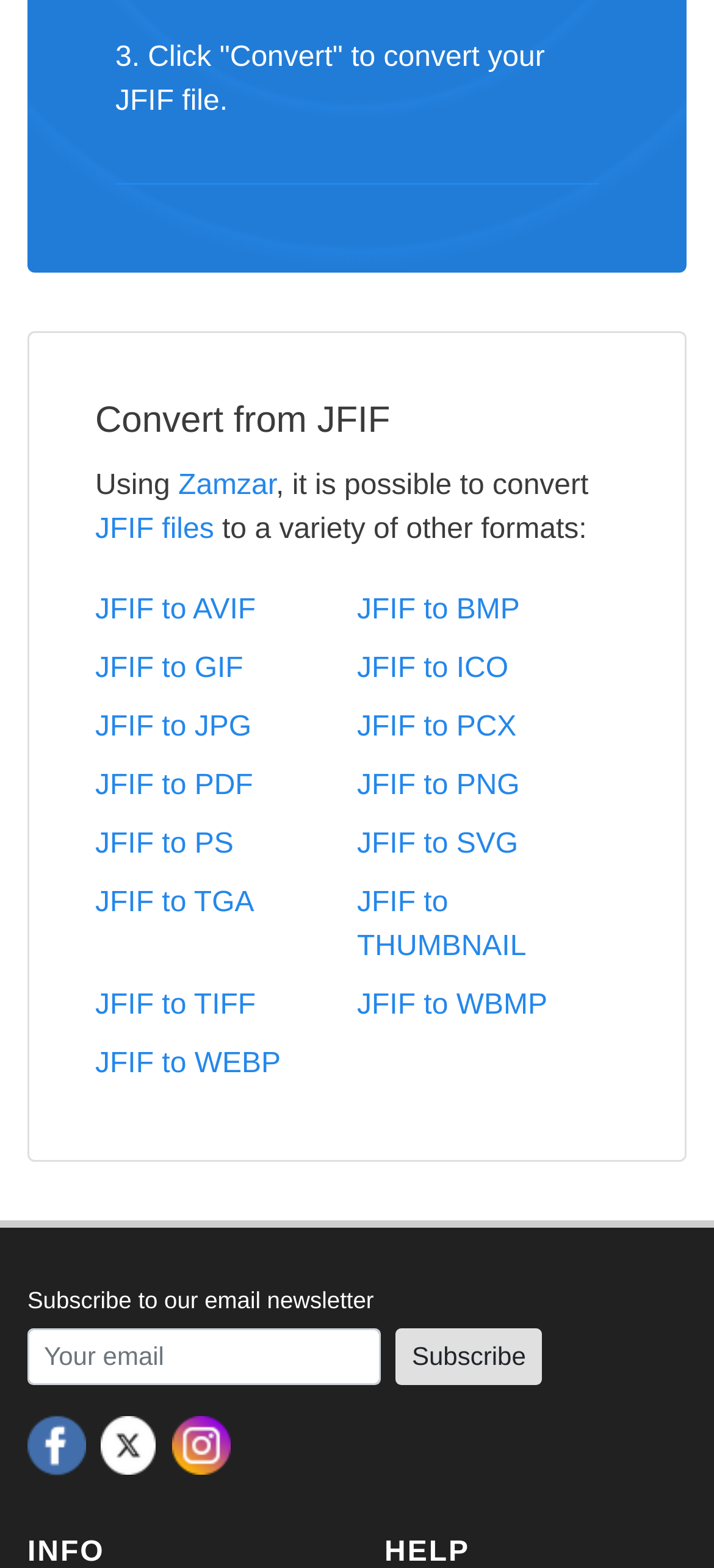Provide a one-word or brief phrase answer to the question:
What is the purpose of the 'Subscribe to our email newsletter' section?

To receive newsletter